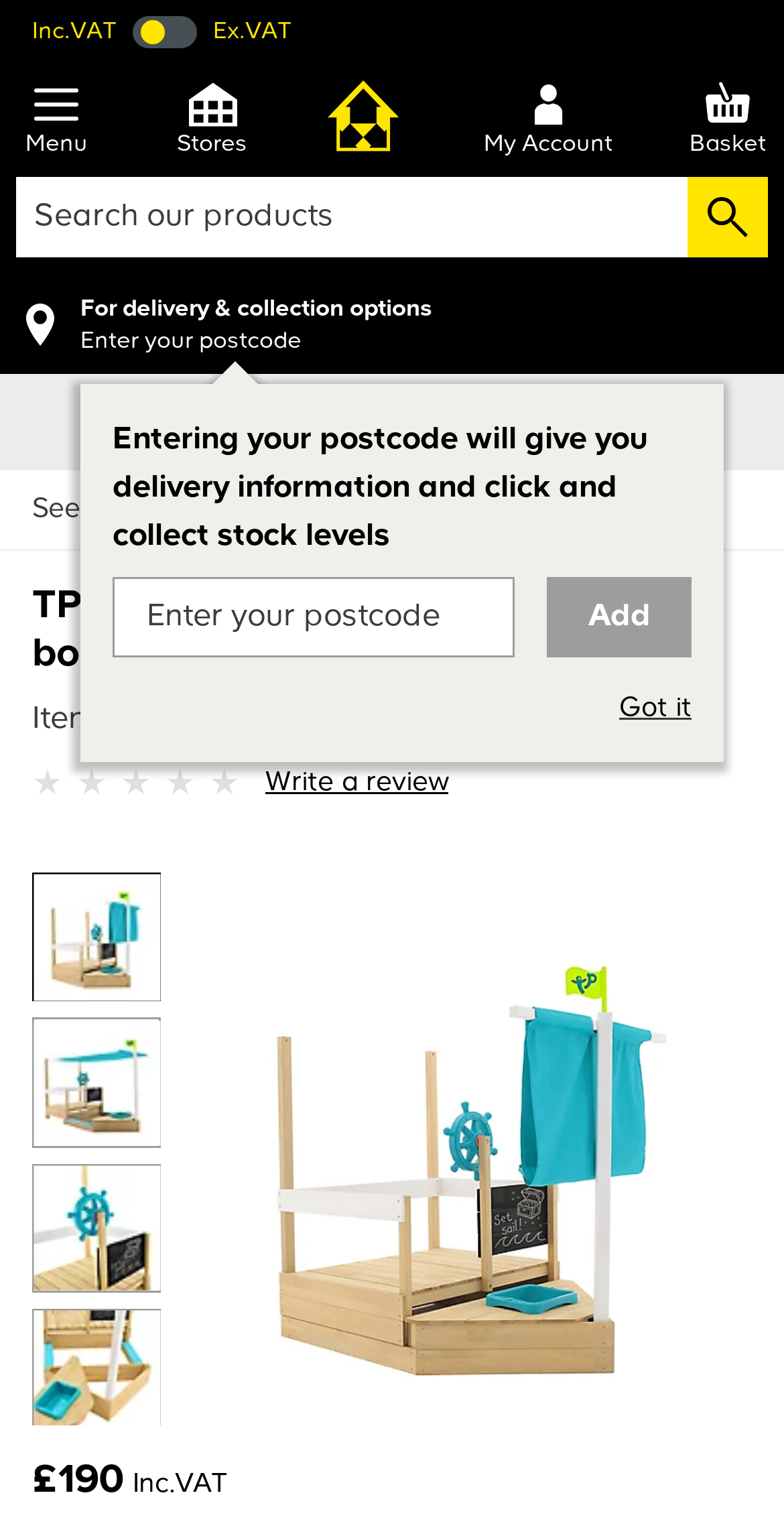Construct a comprehensive description capturing every detail on the webpage.

This webpage is about a product, specifically the Ahoy Wooden Playboat, on an e-commerce website called Tradepoint. At the top left corner, there is a navigation menu with a site menu button and a search box where users can search for products. Below the navigation menu, there are several buttons and links, including "Stores", "My Account", and "Basket". 

On the right side of the navigation menu, there is a store marker image. Below the store marker, there is a section that allows users to enter their postcode to get delivery and collection options. 

The main content of the webpage is about the Ahoy Wooden Playboat product. There is a heading that displays the product name, and below it, there is a static text indicating that the item is in stock for home delivery. 

Underneath the product name, there are five empty star icons, which likely represent a rating system. Next to the star icons, there is a "Write a review" button. 

The product has multiple images, with four smaller images on the left side and a larger image on the right side. The images are arranged vertically, with the larger image at the bottom. 

Below the images, there is a section that displays the product price, which is £190 including VAT. 

At the bottom of the webpage, there is a static text that explains the purpose of entering a postcode, which is to get delivery information and click-and-collect stock levels. There is also a textbox where users can enter their postcode, and an "Add" button that is currently disabled. Finally, there is a "Got it" button at the bottom right corner of the webpage.